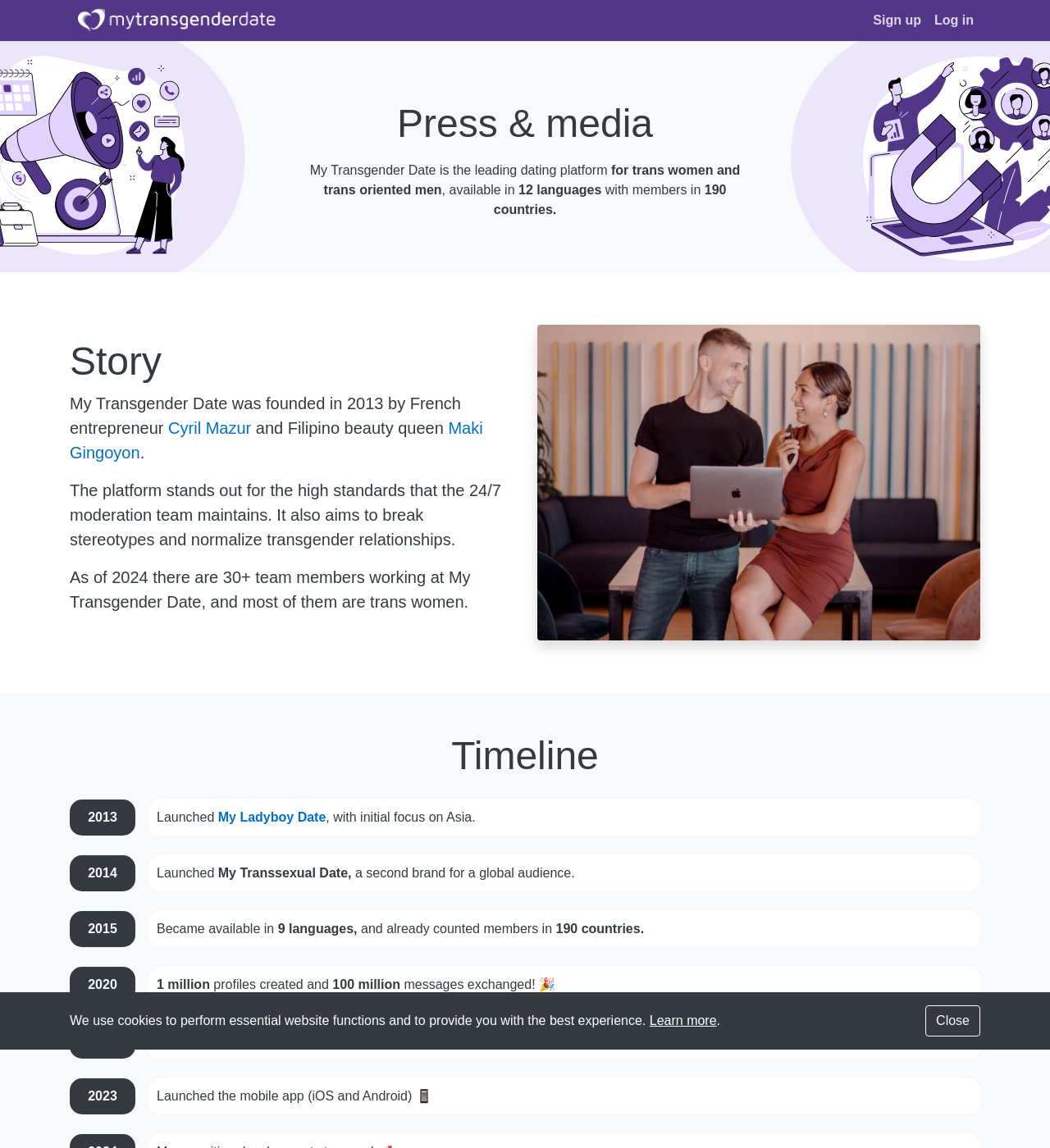Kindly determine the bounding box coordinates of the area that needs to be clicked to fulfill this instruction: "Read the timeline of My Transgender Date".

[0.066, 0.638, 0.934, 0.679]